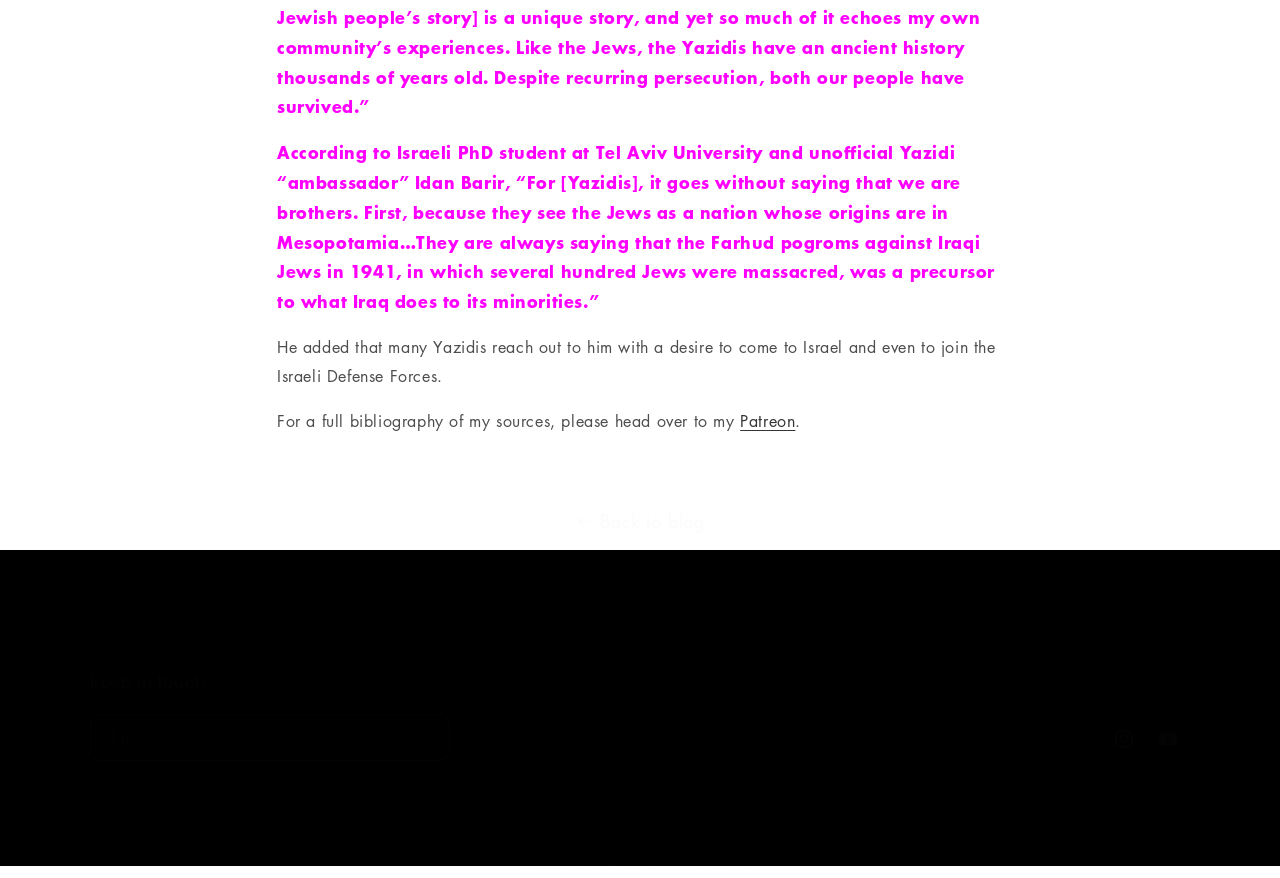Please identify the bounding box coordinates of the area that needs to be clicked to follow this instruction: "Visit Instagram".

[0.861, 0.817, 0.895, 0.867]